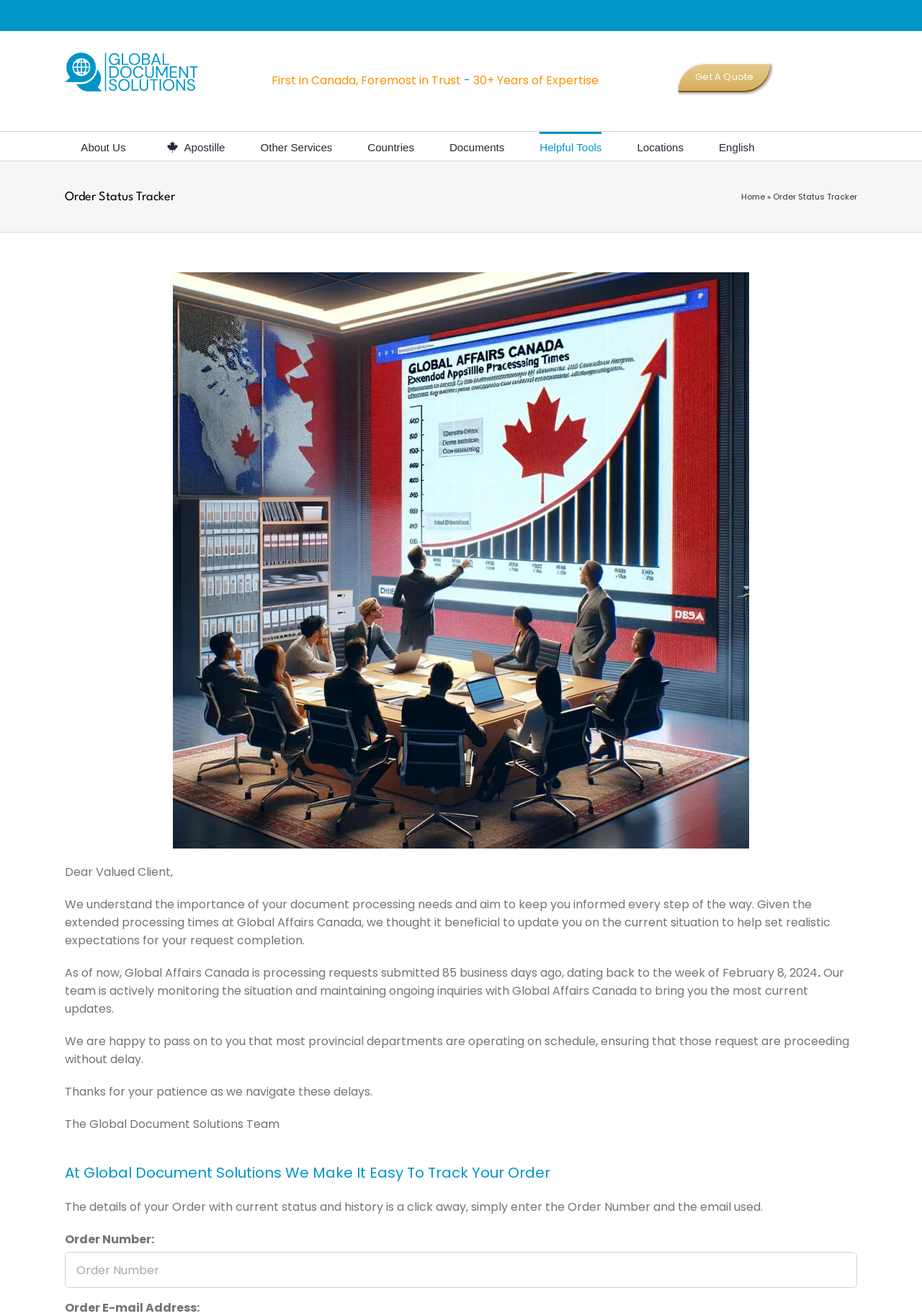What is the company name displayed on the top left?
Use the information from the image to give a detailed answer to the question.

The company name is displayed on the top left of the webpage, which is 'Global Document Solutions', accompanied by an image with the same name.